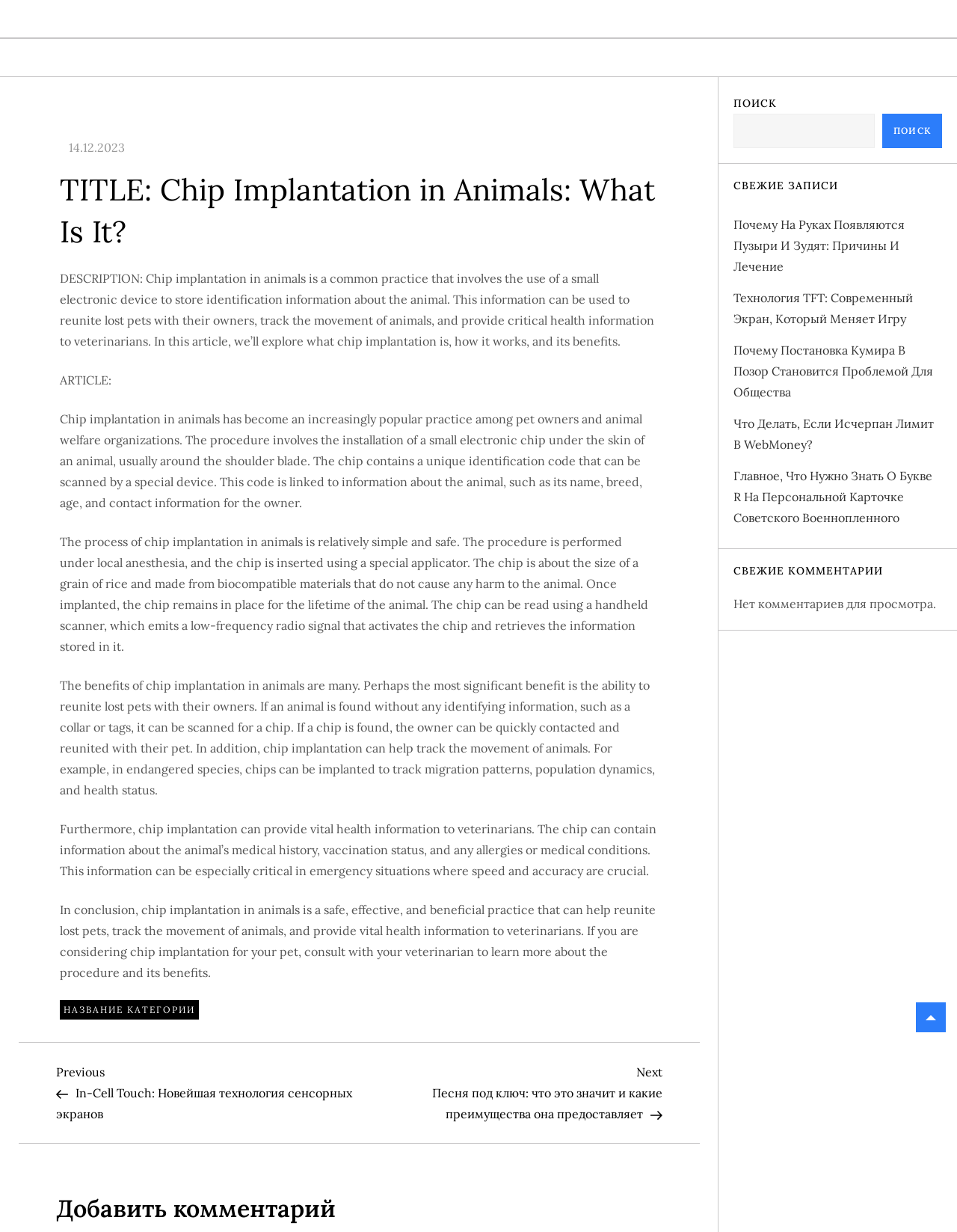Please find the bounding box coordinates of the element that must be clicked to perform the given instruction: "Read the next post". The coordinates should be four float numbers from 0 to 1, i.e., [left, top, right, bottom].

[0.375, 0.861, 0.692, 0.91]